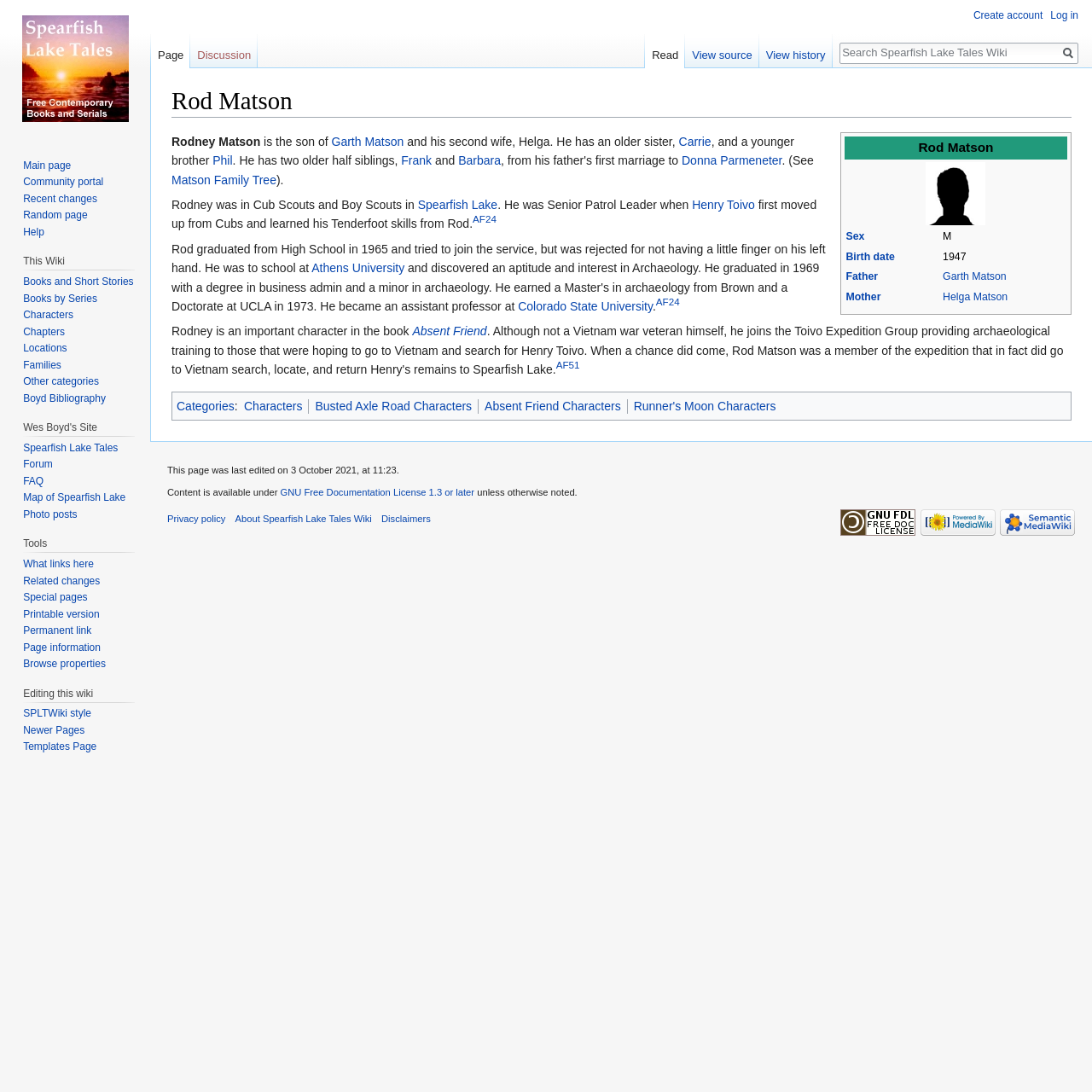Offer a meticulous description of the webpage's structure and content.

The webpage is about Rod Matson, a character from the Spearfish Lake Tales Wiki. At the top of the page, there is a heading with the title "Rod Matson - Spearfish Lake Tales Wiki". Below the title, there are two links, "Jump to navigation" and "Jump to search", which are aligned to the left.

On the left side of the page, there is a table with several rows, each containing information about Rod Matson. The table has a header row with a single column header "Rod Matson". The subsequent rows contain information such as a silhouette image, sex, birth date, father, mother, and other details. Each row has a row header and a grid cell with the corresponding information.

To the right of the table, there is a block of text that provides a brief biography of Rod Matson. The text mentions his family members, including his father Garth Matson, mother Helga Matson, and siblings Carrie, Phil, Frank, and Barbara. It also mentions his involvement in Cub Scouts and Boy Scouts in Spearfish Lake.

Below the biography, there are several links to other pages, including "Matson Family Tree", "Spearfish Lake", "Henry Toivo", "Athens University", "Colorado State University", and "Absent Friend". There are also several superscript links with the label "AF24" and "AF51".

At the bottom of the page, there are several navigation links, including "Personal tools", "Namespaces", and "Views". The "Personal tools" section has links to "Create account" and "Log in", while the "Namespaces" section has links to "Page" and "Discussion". The "Views" section has links to "Read", "View source", and "View history".